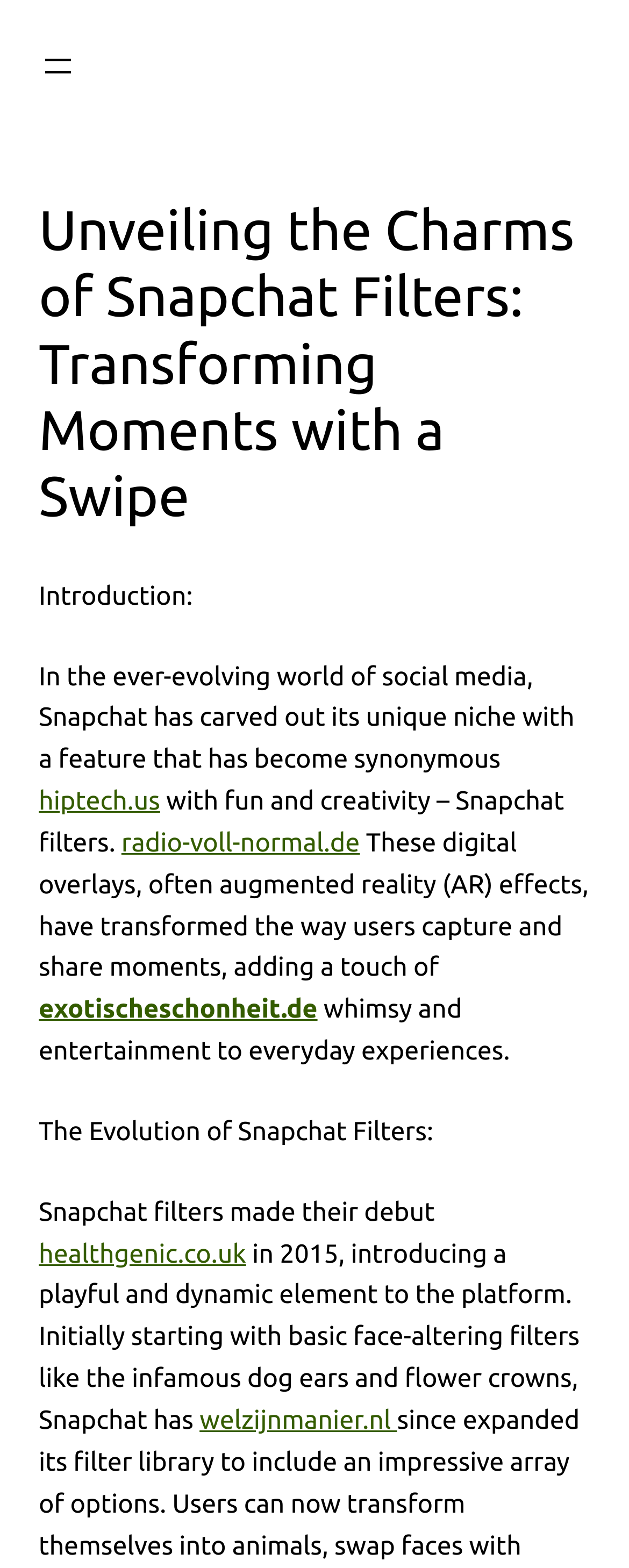Refer to the image and answer the question with as much detail as possible: What is the year Snapchat filters were introduced?

According to the text, 'Snapchat filters made their debut in 2015, introducing a playful and dynamic element to the platform.' This indicates that Snapchat filters were introduced in 2015.